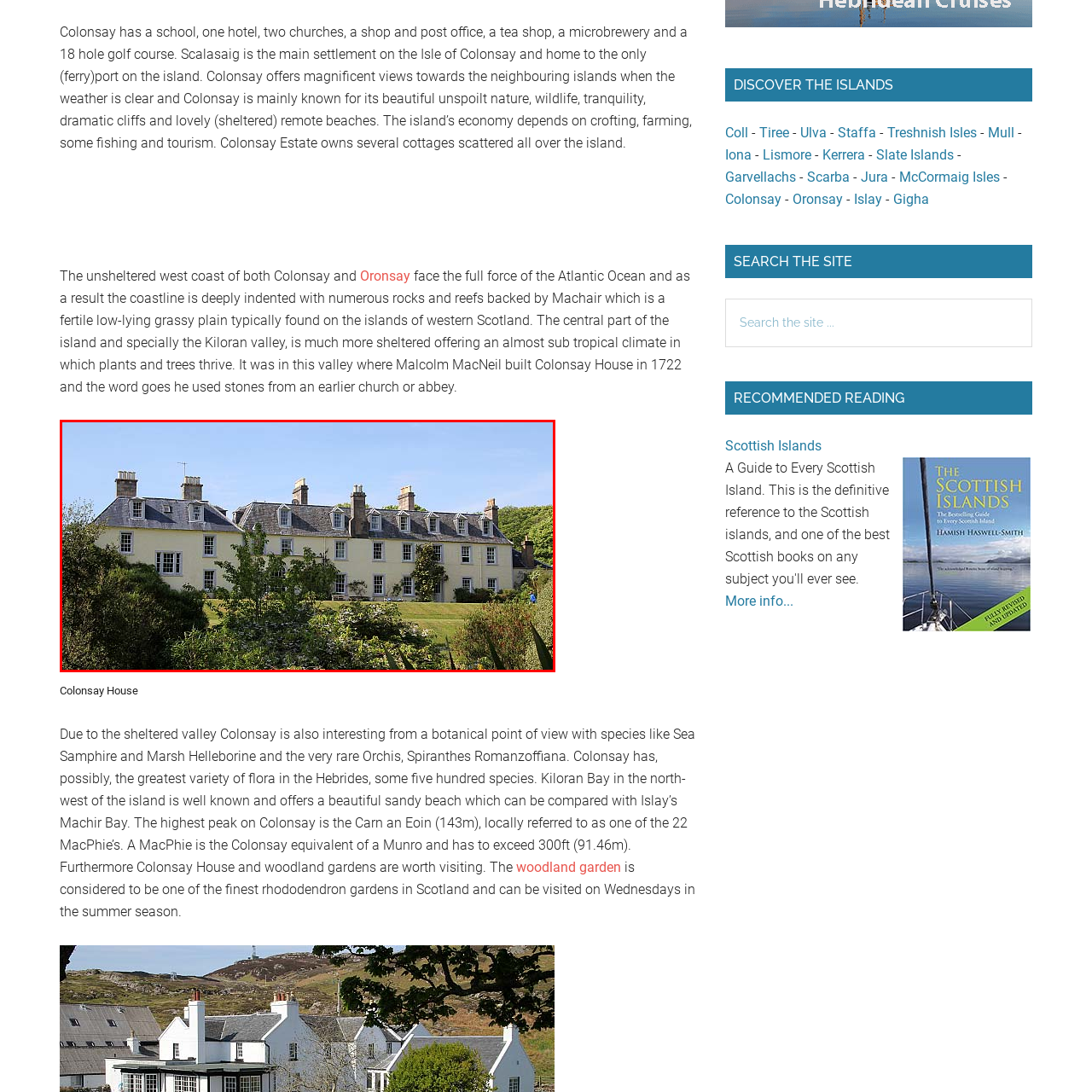Direct your attention to the zone enclosed by the orange box, What type of roofing does Colonsay House have? 
Give your response in a single word or phrase.

slate